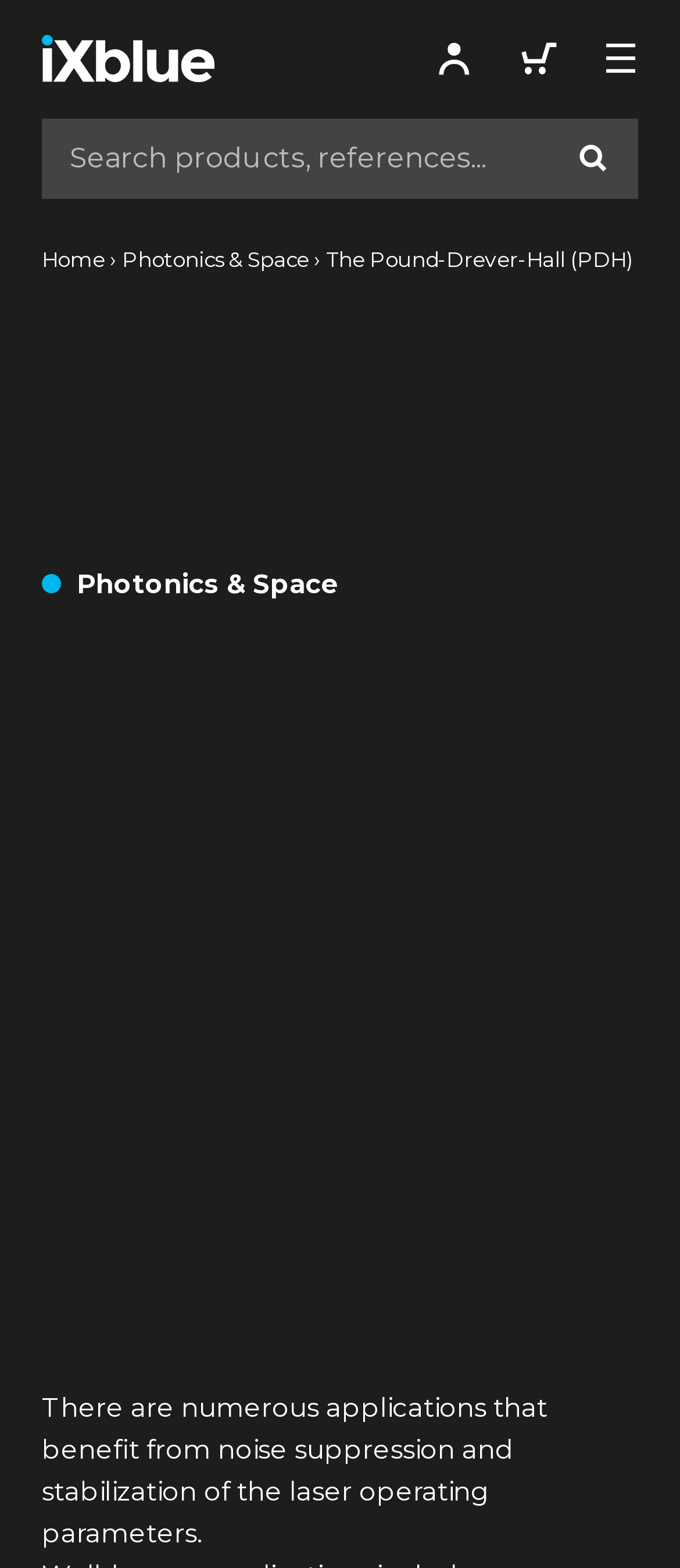What is the purpose of the 'Back to top' button?
Kindly give a detailed and elaborate answer to the question.

The 'Back to top' button is located at the bottom of the webpage and is likely used to scroll the user back to the top of the webpage, allowing for easy navigation.